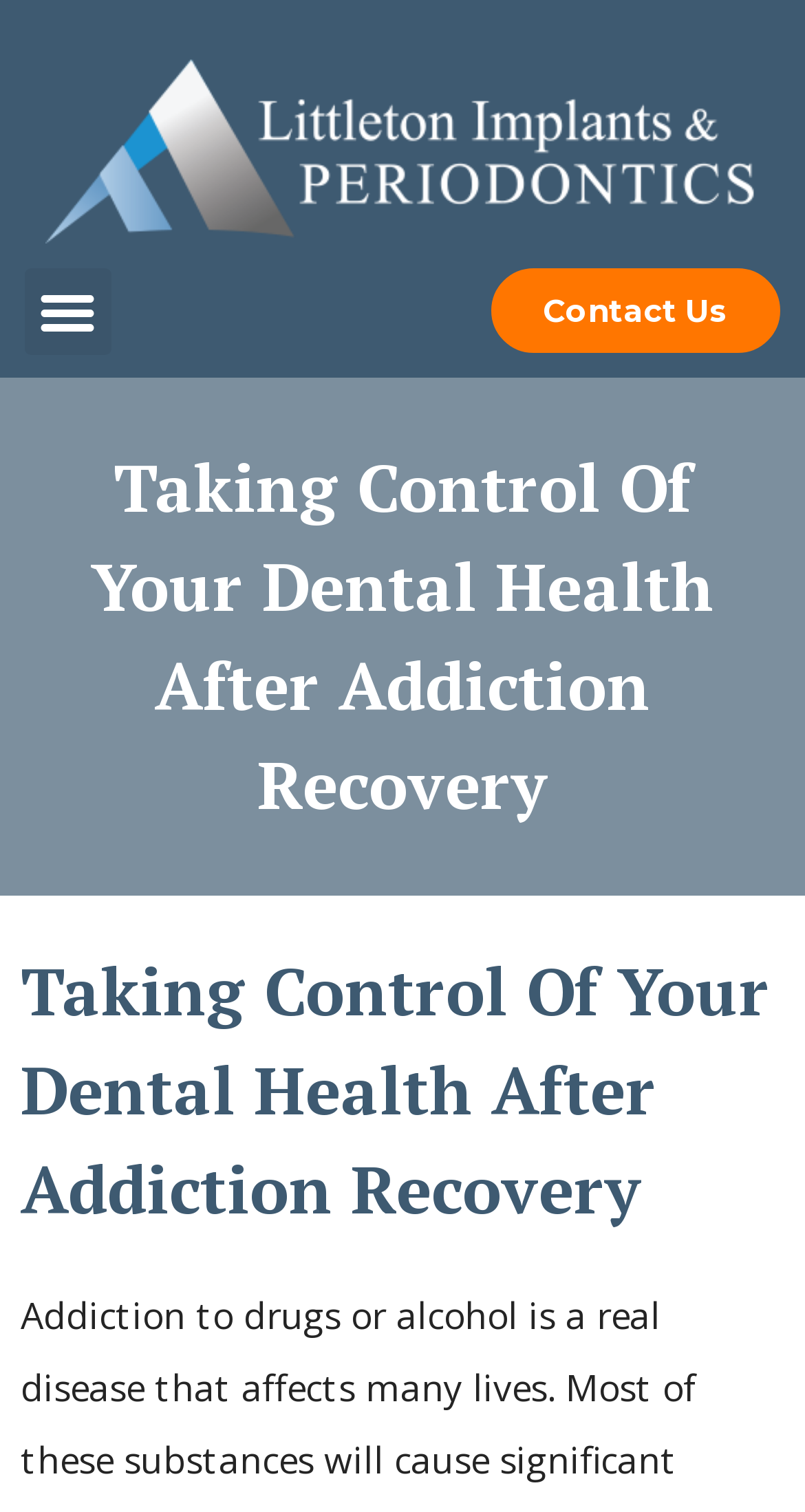Identify the bounding box coordinates for the UI element described as: "Menu".

[0.03, 0.178, 0.138, 0.235]